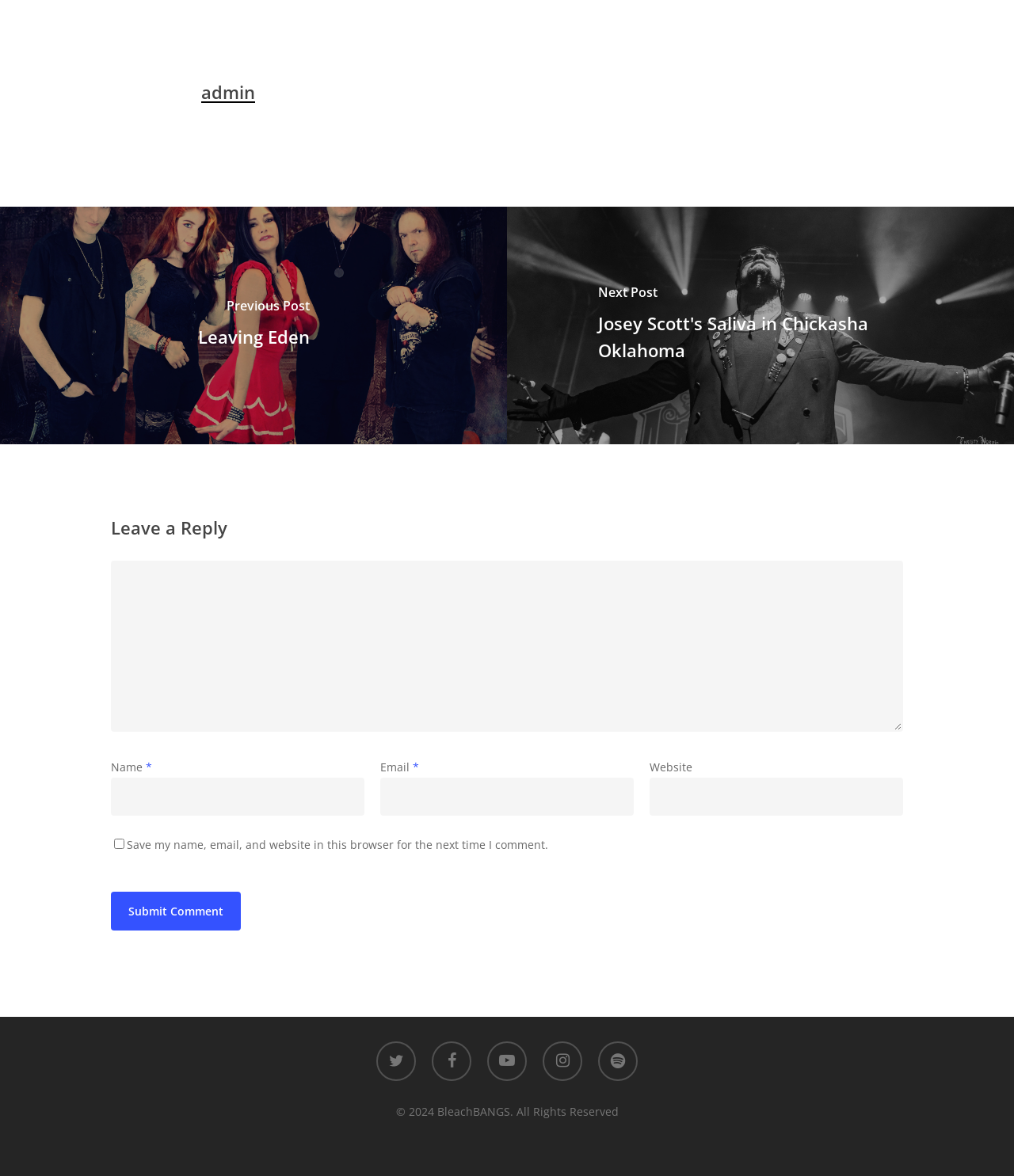How many textboxes are available in the comment form?
Observe the image and answer the question with a one-word or short phrase response.

3